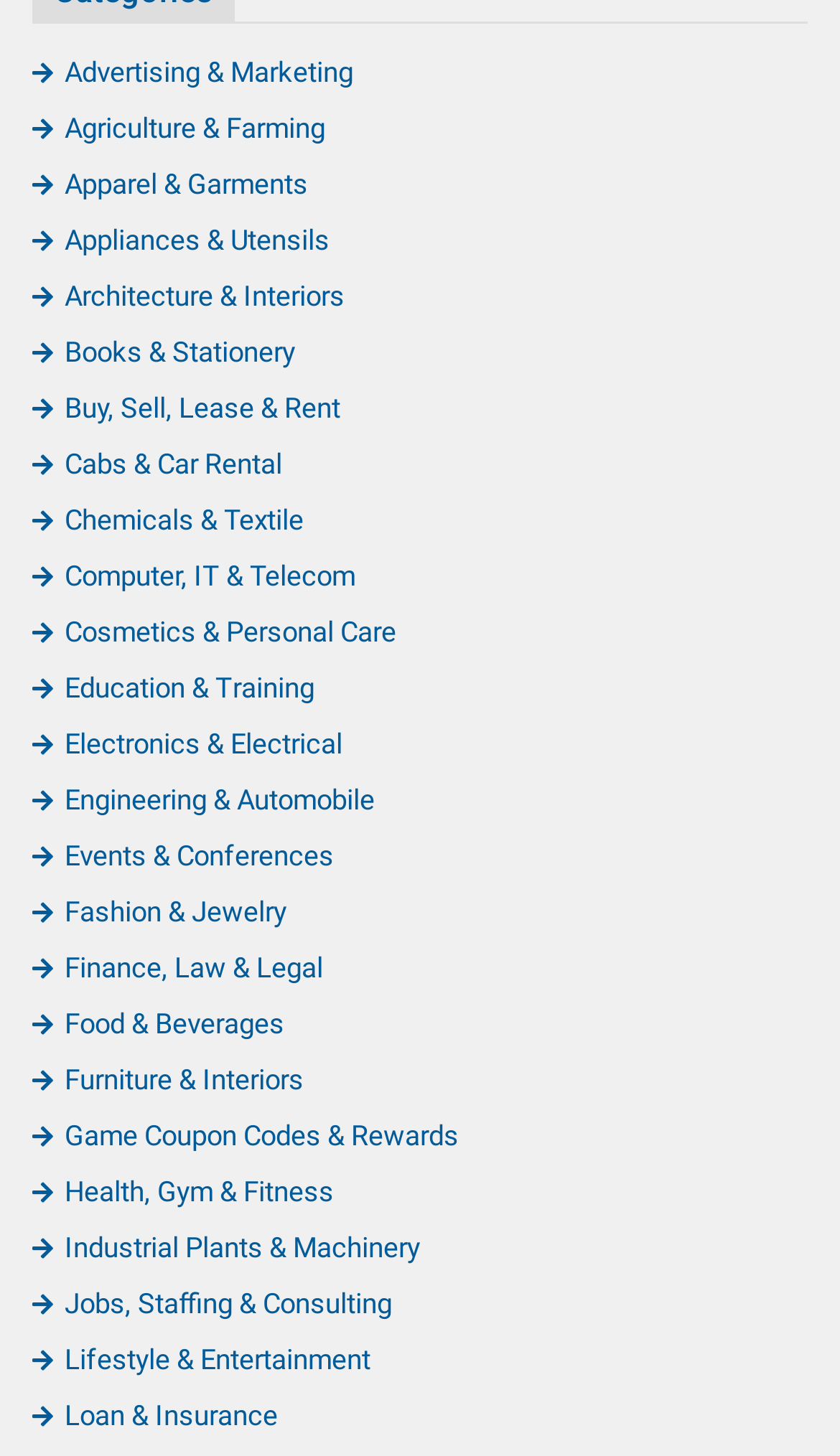Is 'Fashion & Jewelry' a category?
Please provide a comprehensive answer based on the contents of the image.

I scanned the list of links and found that 'Fashion & Jewelry' is one of the categories listed.